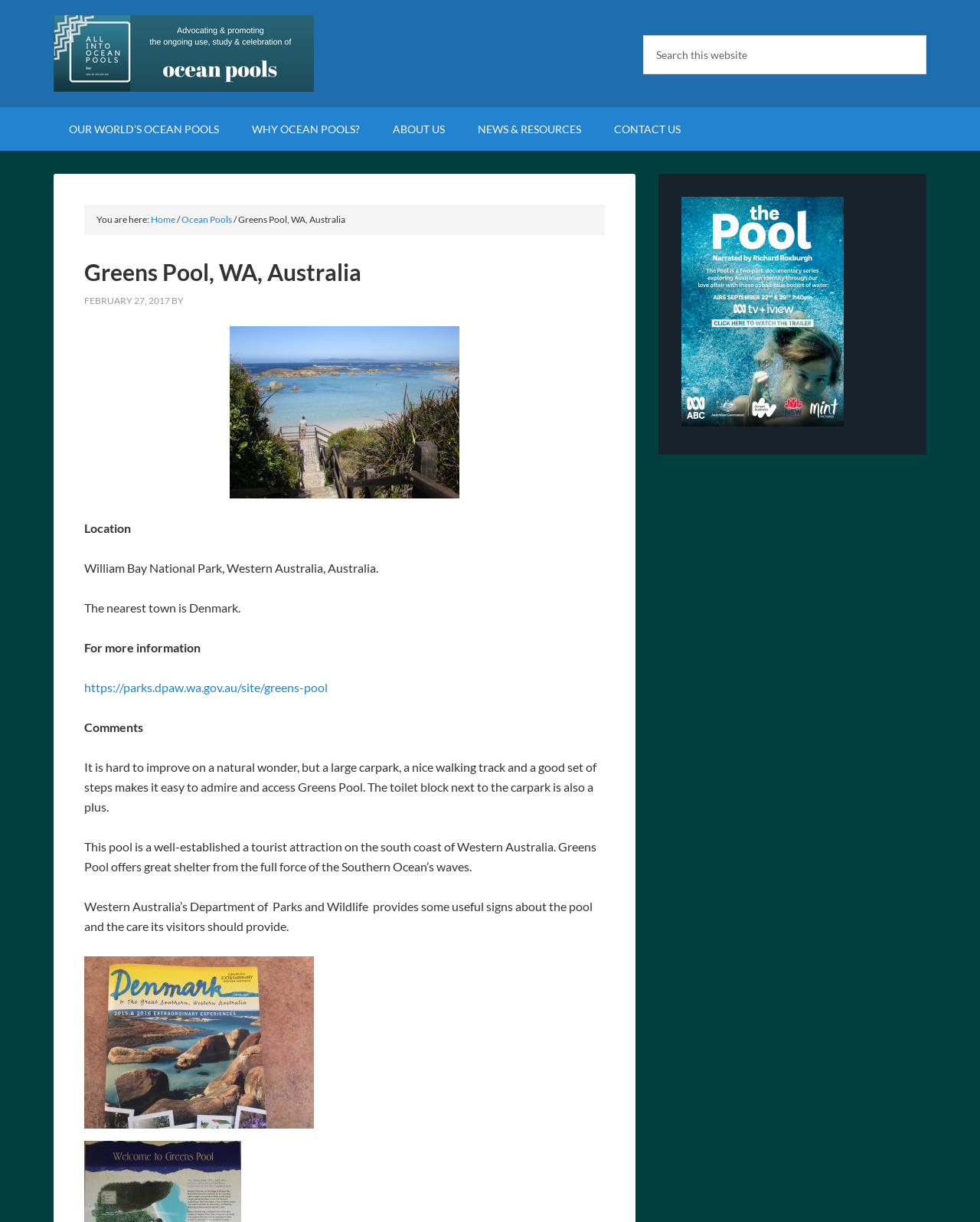Find the bounding box coordinates for the HTML element specified by: "Contact us".

[0.611, 0.088, 0.71, 0.123]